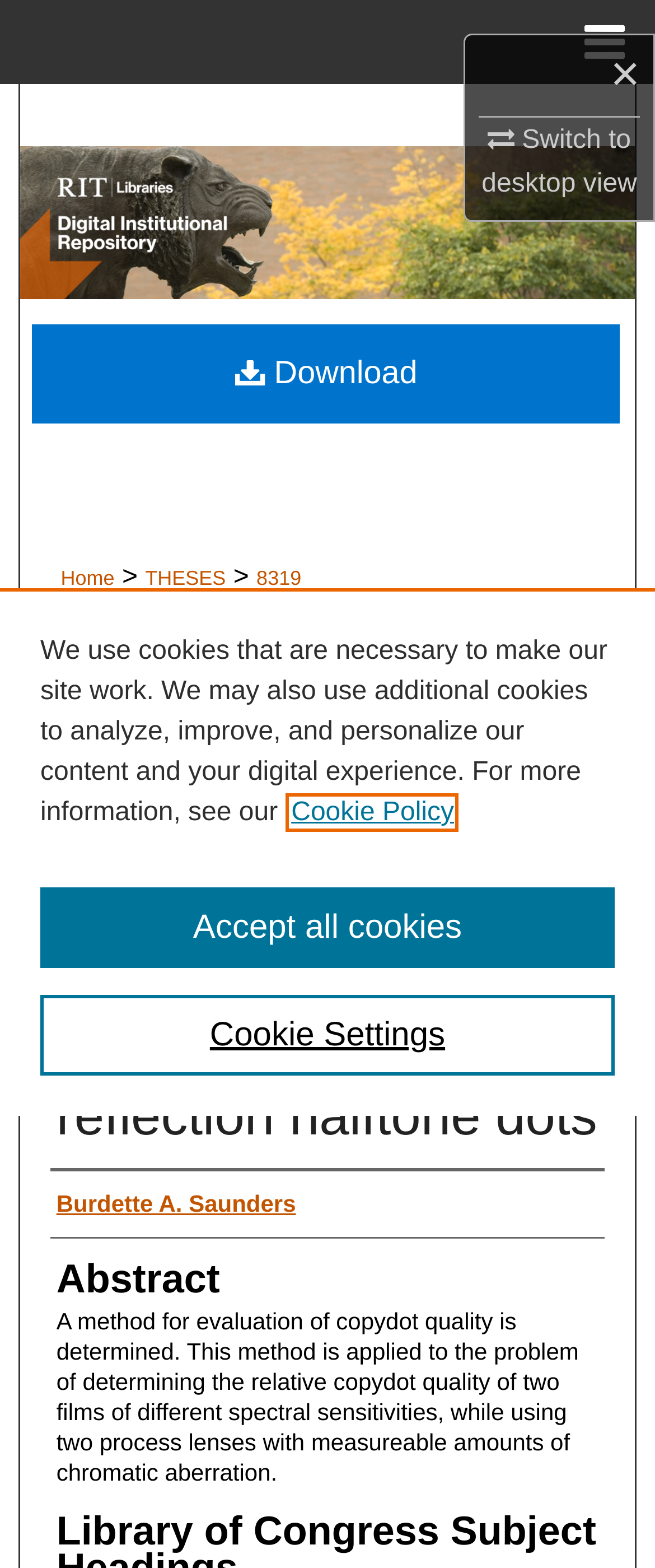Please find and give the text of the main heading on the webpage.

The effect of chromatic aberration in process lenses on the copying of reflection halftone dots